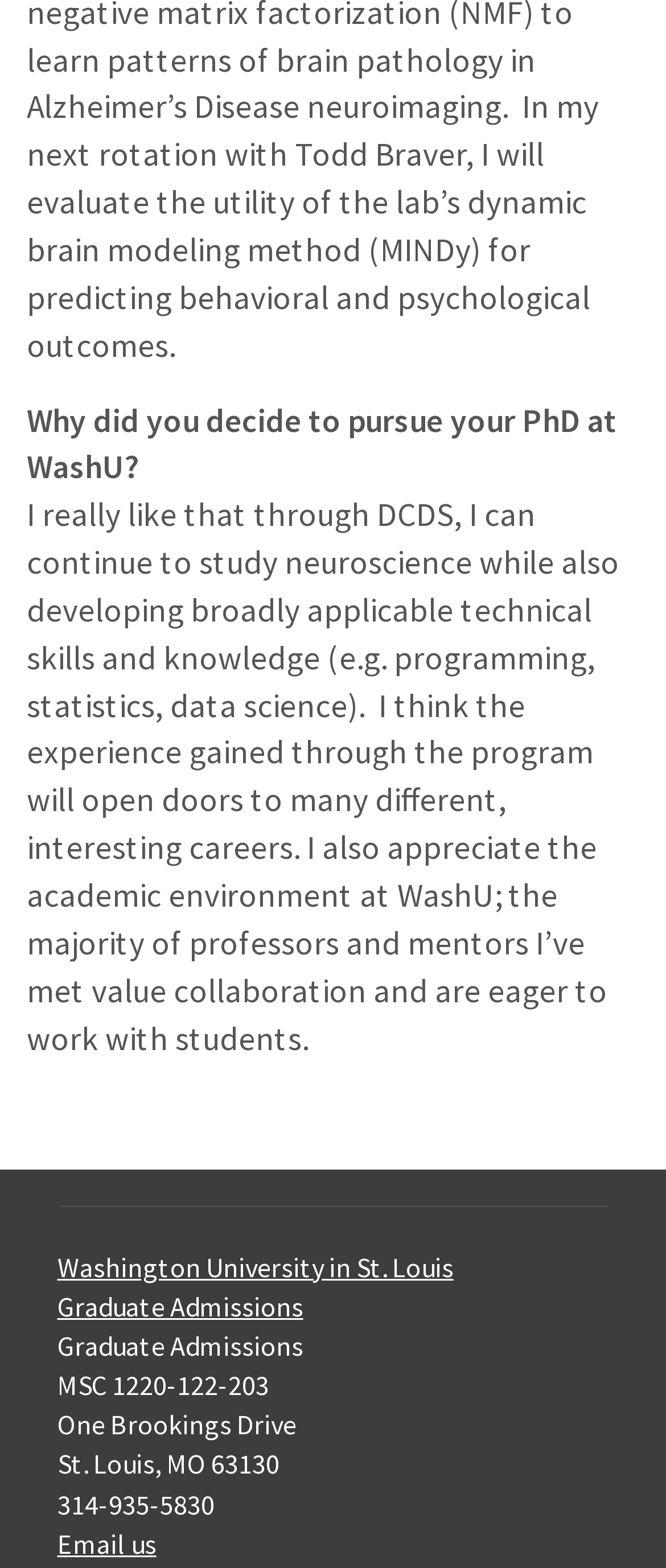What is the location of the 'Email us' link?
Answer the question with as much detail as possible.

The 'Email us' link is located at the bottom of the page, as indicated by its bounding box coordinates [0.086, 0.973, 0.235, 0.995], which show that it is positioned near the bottom of the page.